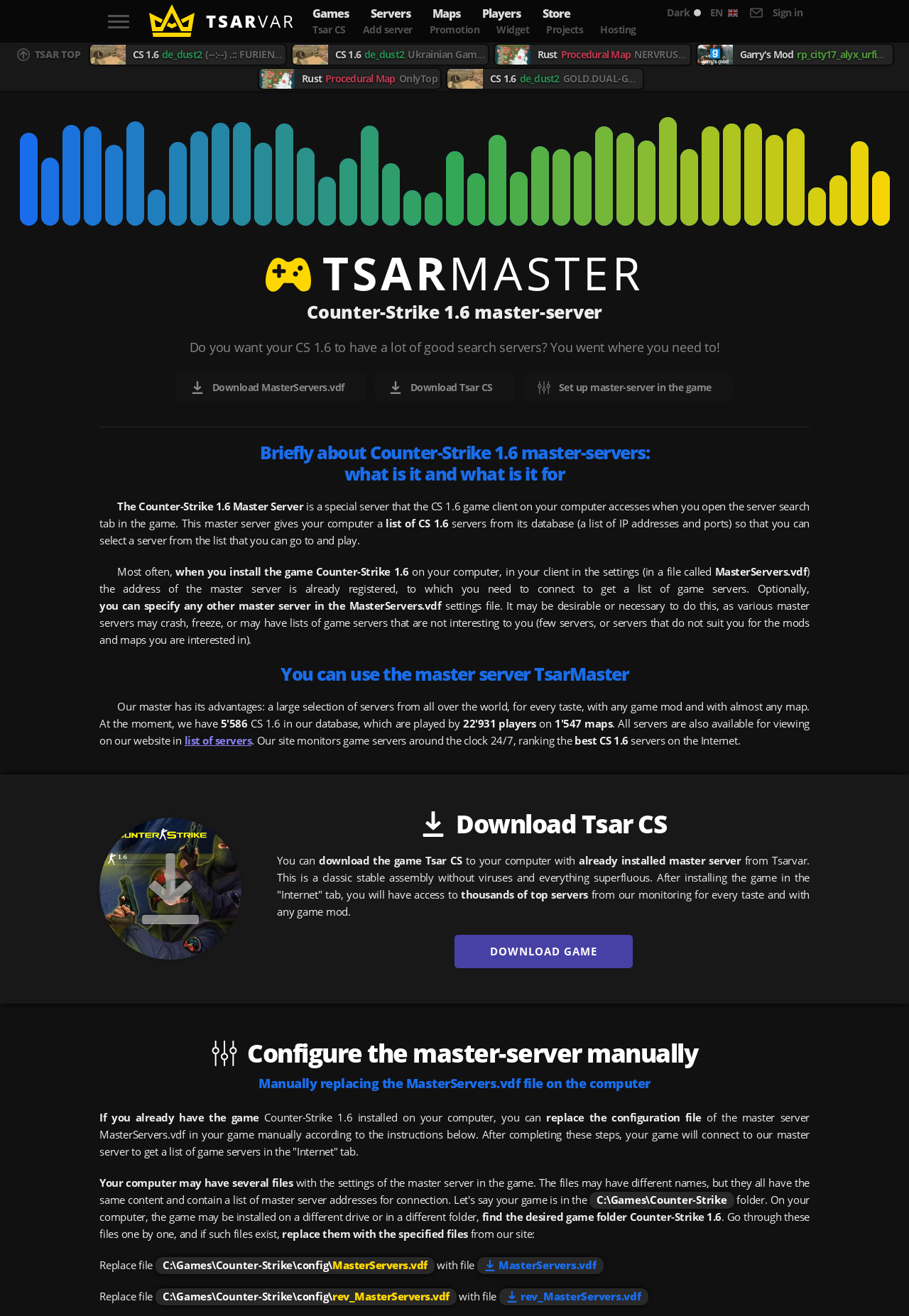Identify the bounding box coordinates of the clickable region necessary to fulfill the following instruction: "Click on Set up master-server in the game". The bounding box coordinates should be four float numbers between 0 and 1, i.e., [left, top, right, bottom].

[0.575, 0.284, 0.806, 0.305]